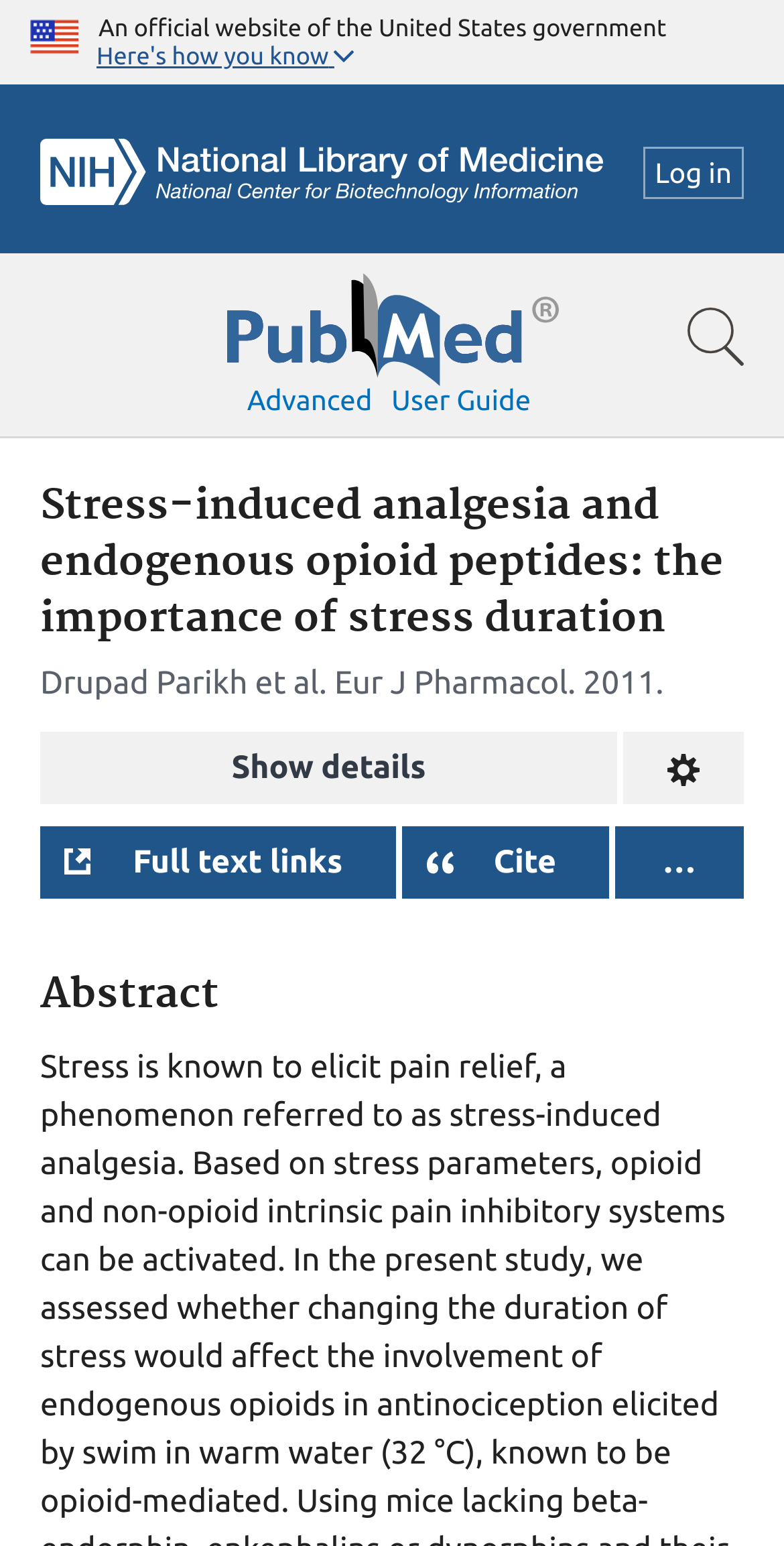Given the element description, predict the bounding box coordinates in the format (top-left x, top-left y, bottom-right x, bottom-right y), using floating point numbers between 0 and 1: Advanced

[0.315, 0.248, 0.475, 0.269]